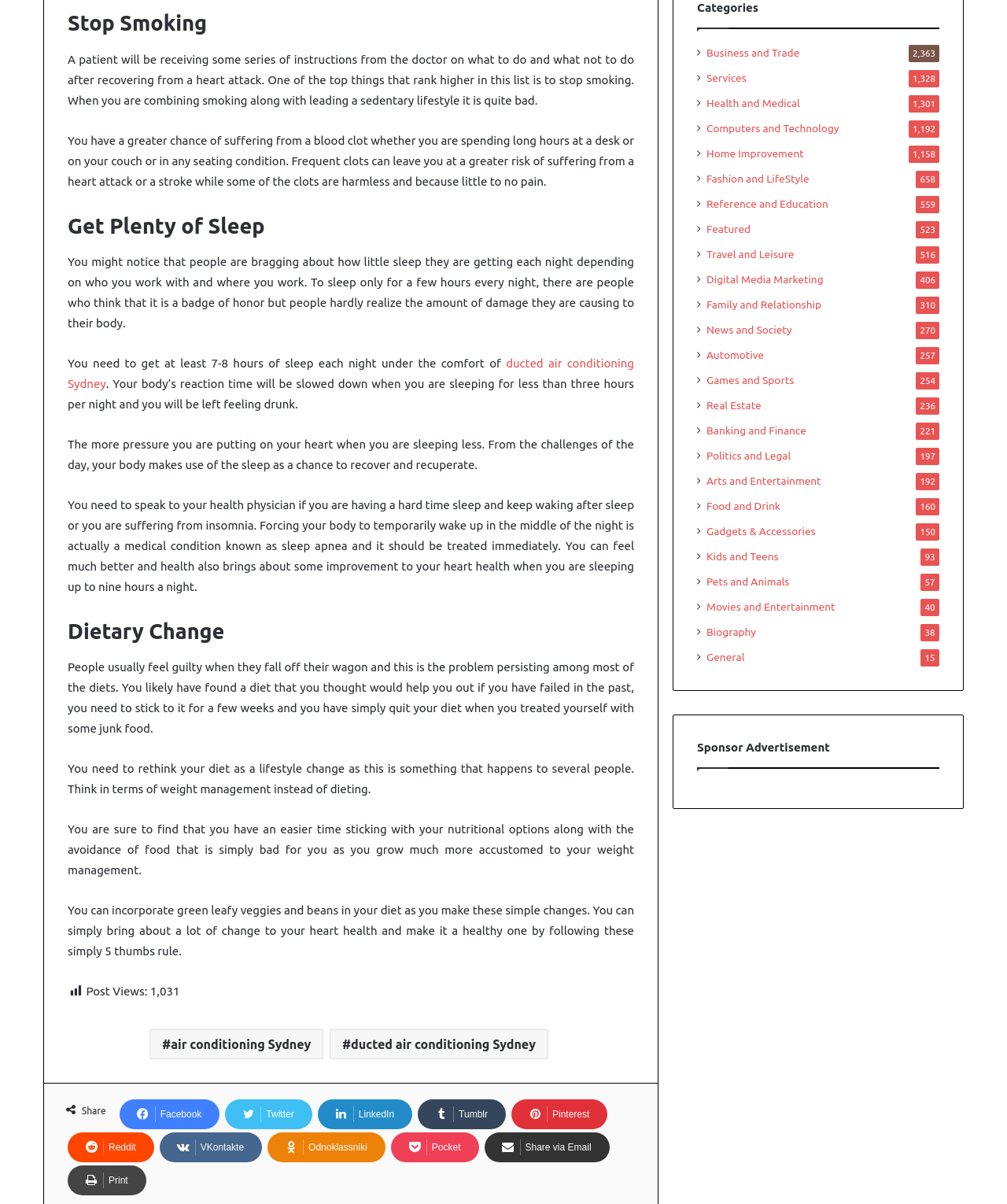Please provide a detailed answer to the question below by examining the image:
What is the medical condition that causes temporary waking up in the middle of the night?

The webpage mentions that forcing the body to temporarily wake up in the middle of the night is a medical condition known as sleep apnea, which should be treated immediately.